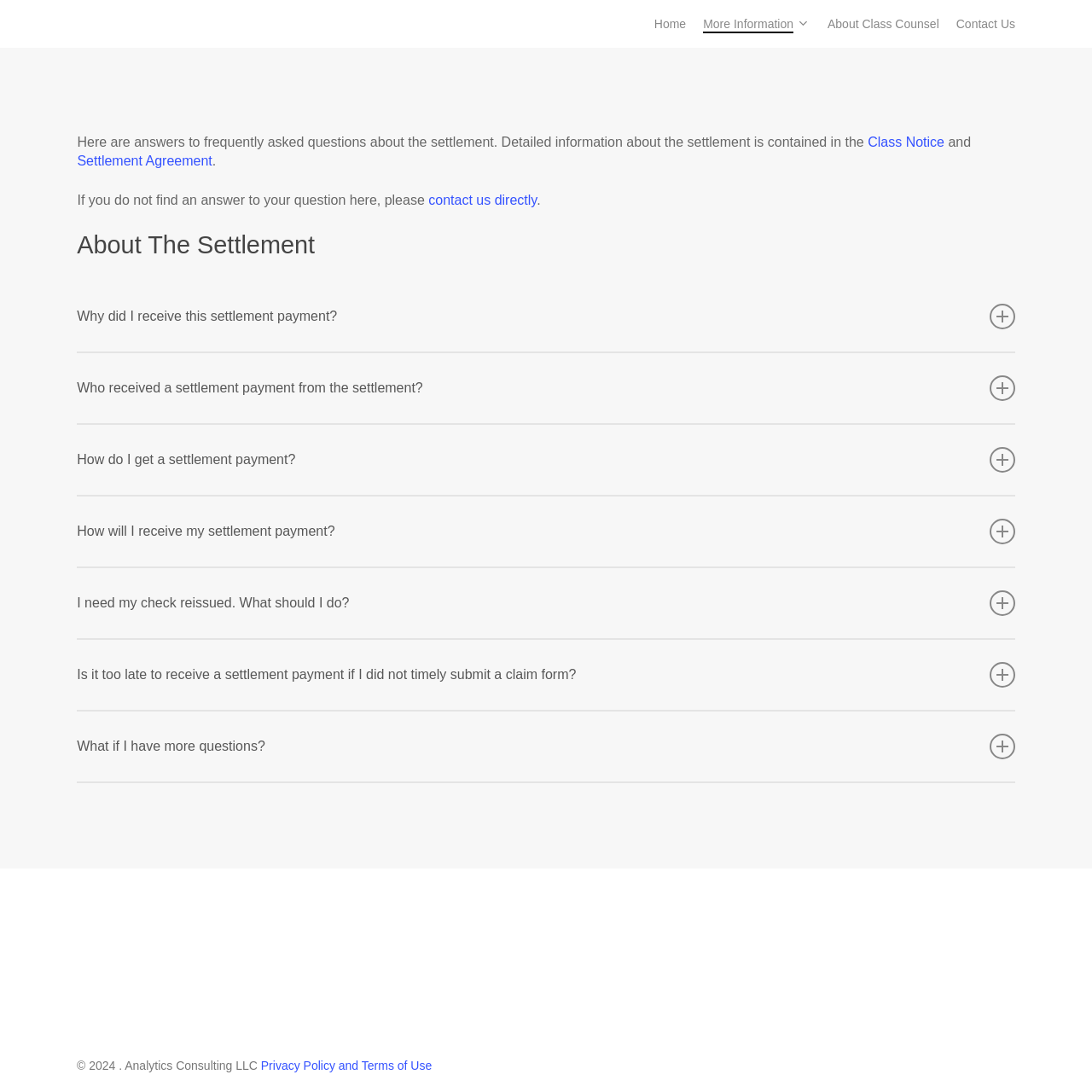Determine the bounding box coordinates of the section to be clicked to follow the instruction: "Click on 'About Class Counsel'". The coordinates should be given as four float numbers between 0 and 1, formatted as [left, top, right, bottom].

[0.758, 0.014, 0.86, 0.03]